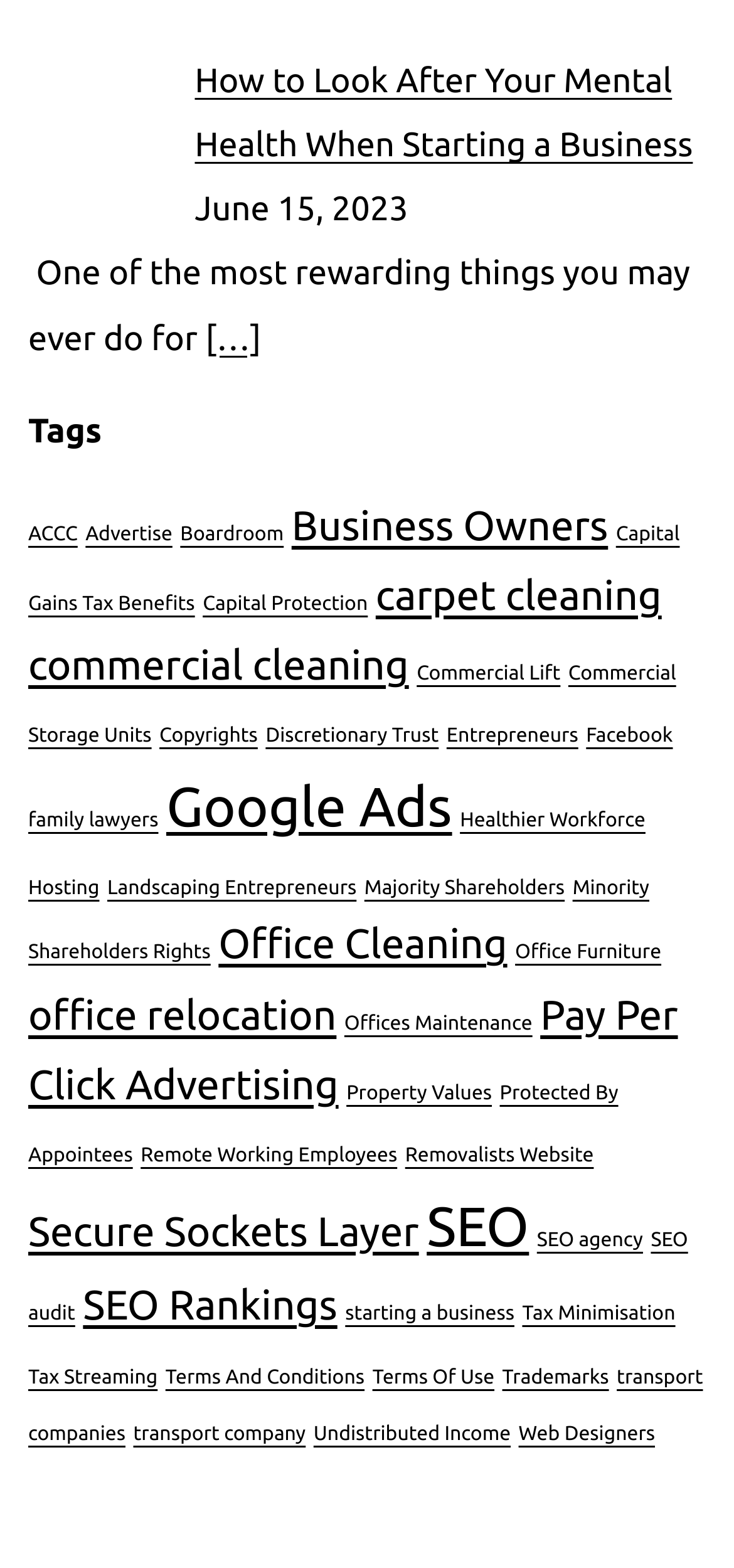Extract the bounding box coordinates of the UI element described by: "Business Owners". The coordinates should include four float numbers ranging from 0 to 1, e.g., [left, top, right, bottom].

[0.397, 0.322, 0.828, 0.351]